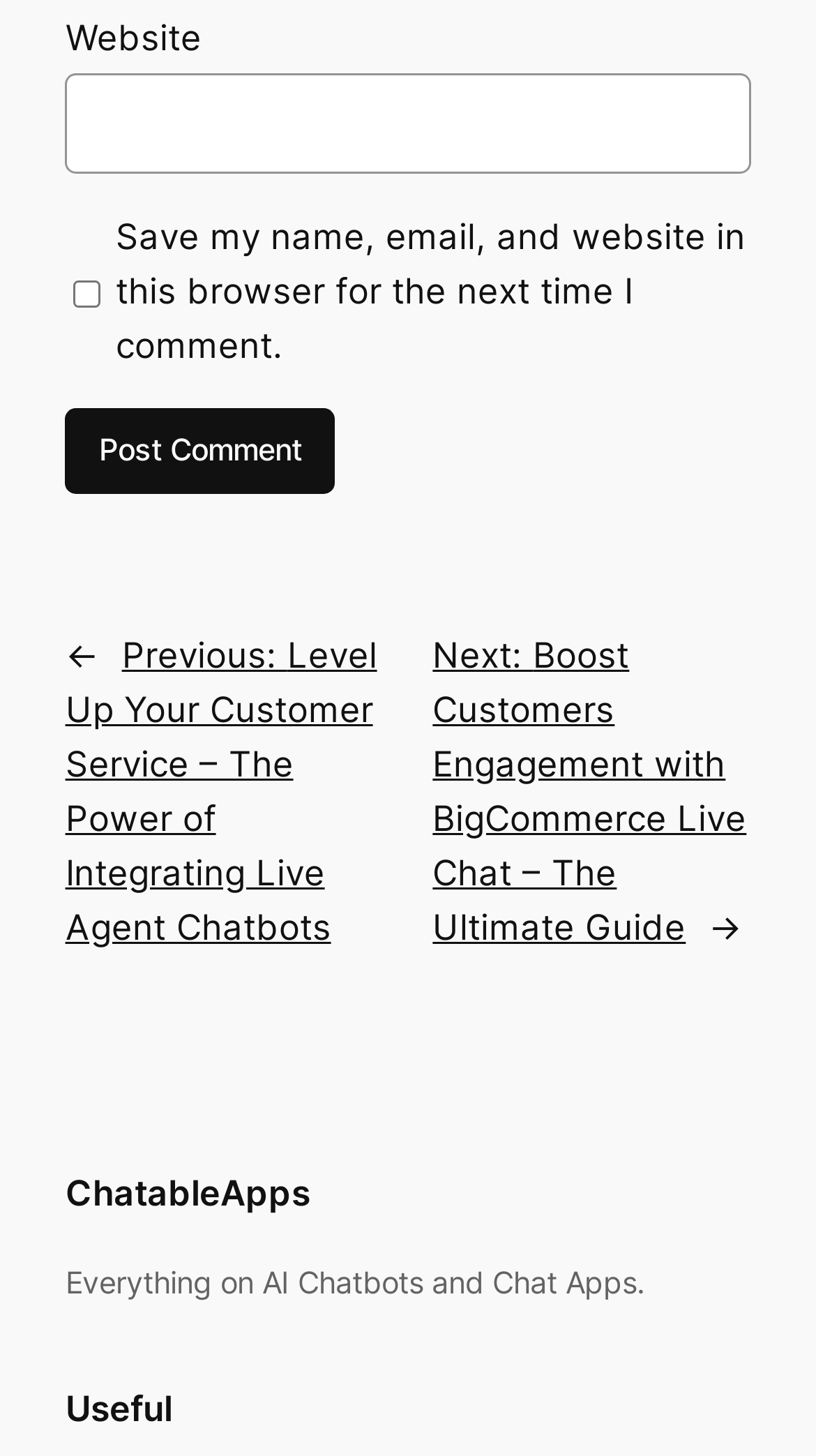Bounding box coordinates are specified in the format (top-left x, top-left y, bottom-right x, bottom-right y). All values are floating point numbers bounded between 0 and 1. Please provide the bounding box coordinate of the region this sentence describes: parent_node: Website name="url"

[0.08, 0.05, 0.92, 0.12]